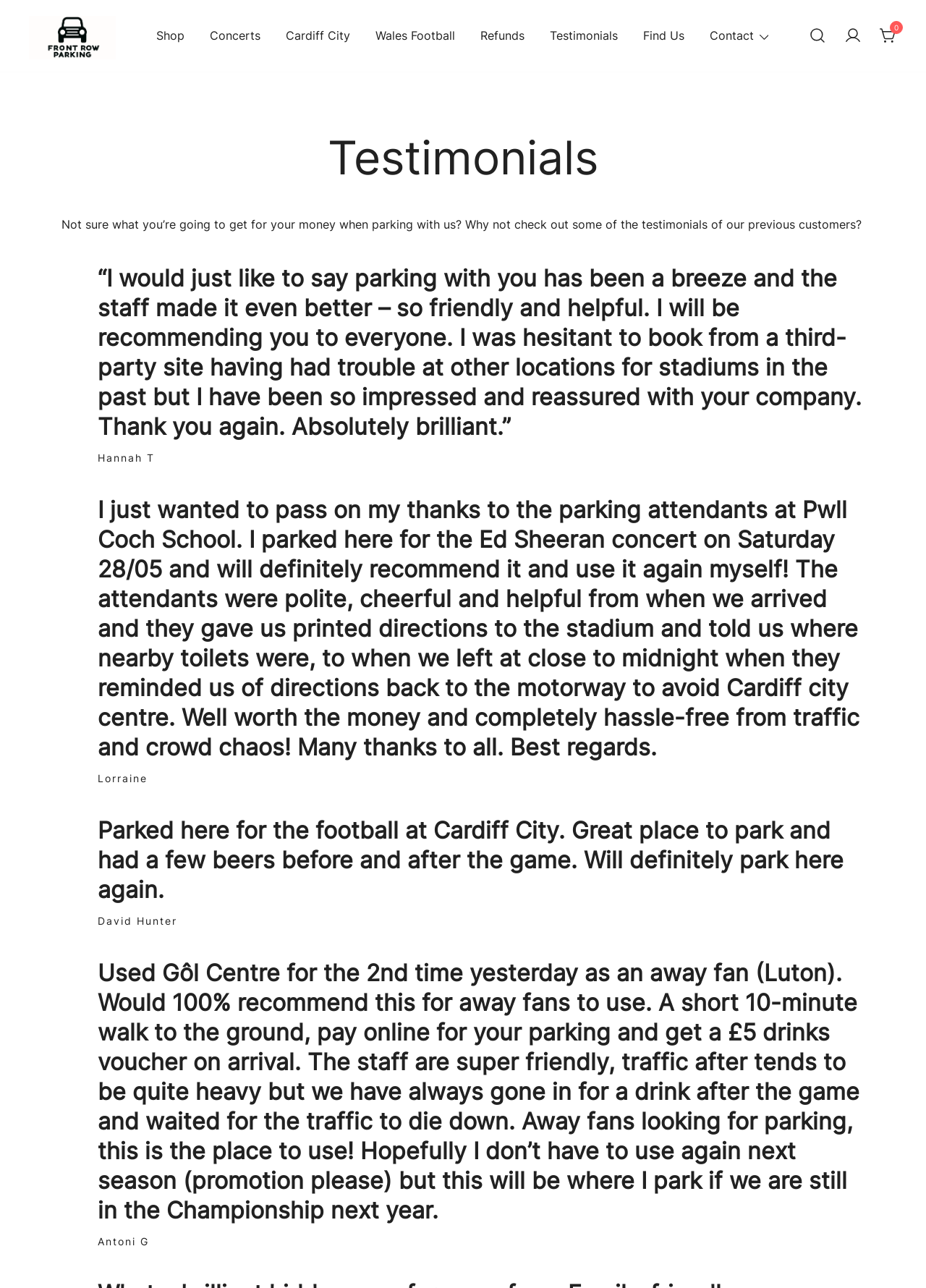Please identify the bounding box coordinates for the region that you need to click to follow this instruction: "Click on the 'Shop' link".

[0.168, 0.015, 0.199, 0.041]